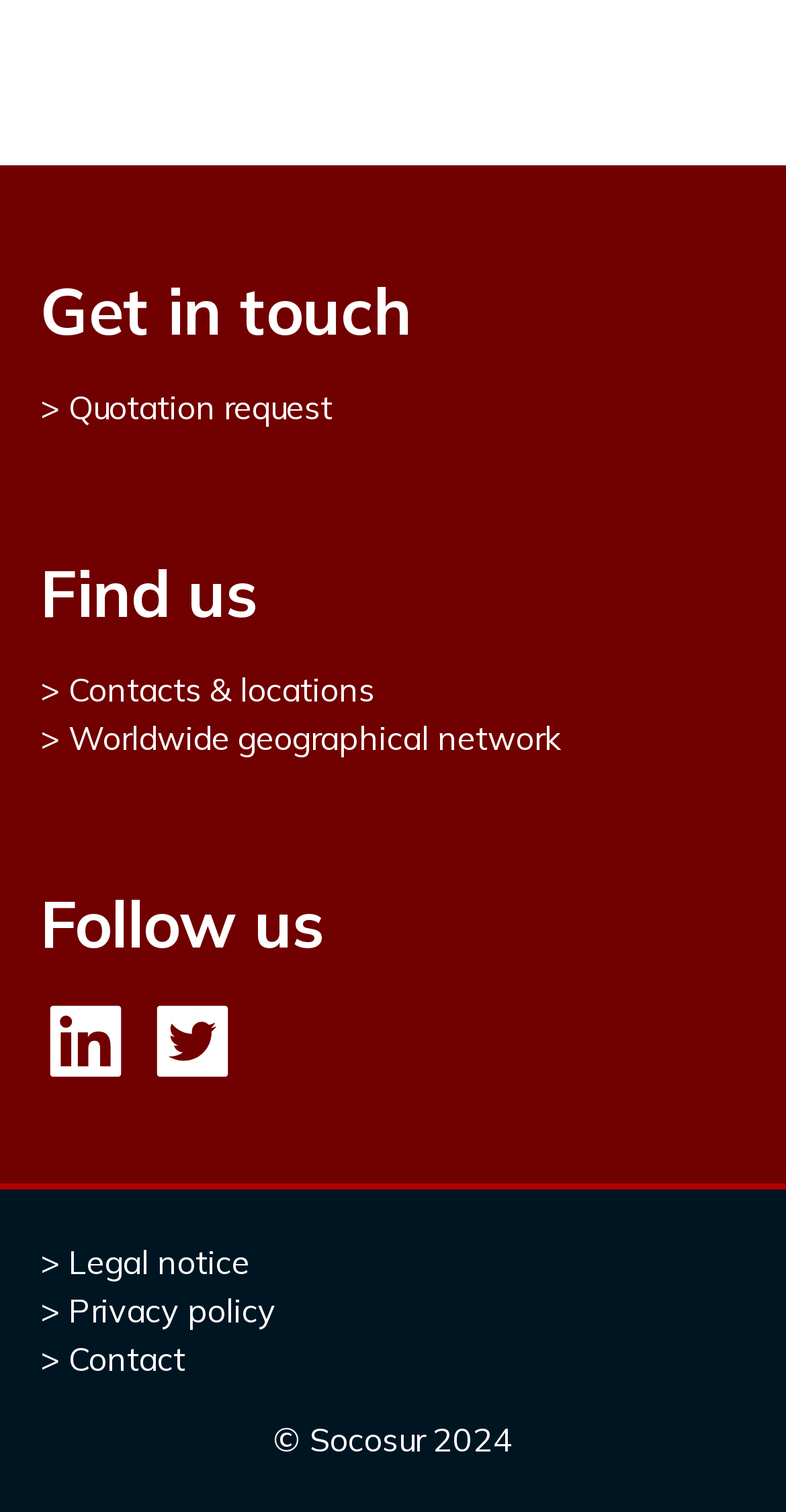What is the year of the copyright?
Please look at the screenshot and answer using one word or phrase.

2024